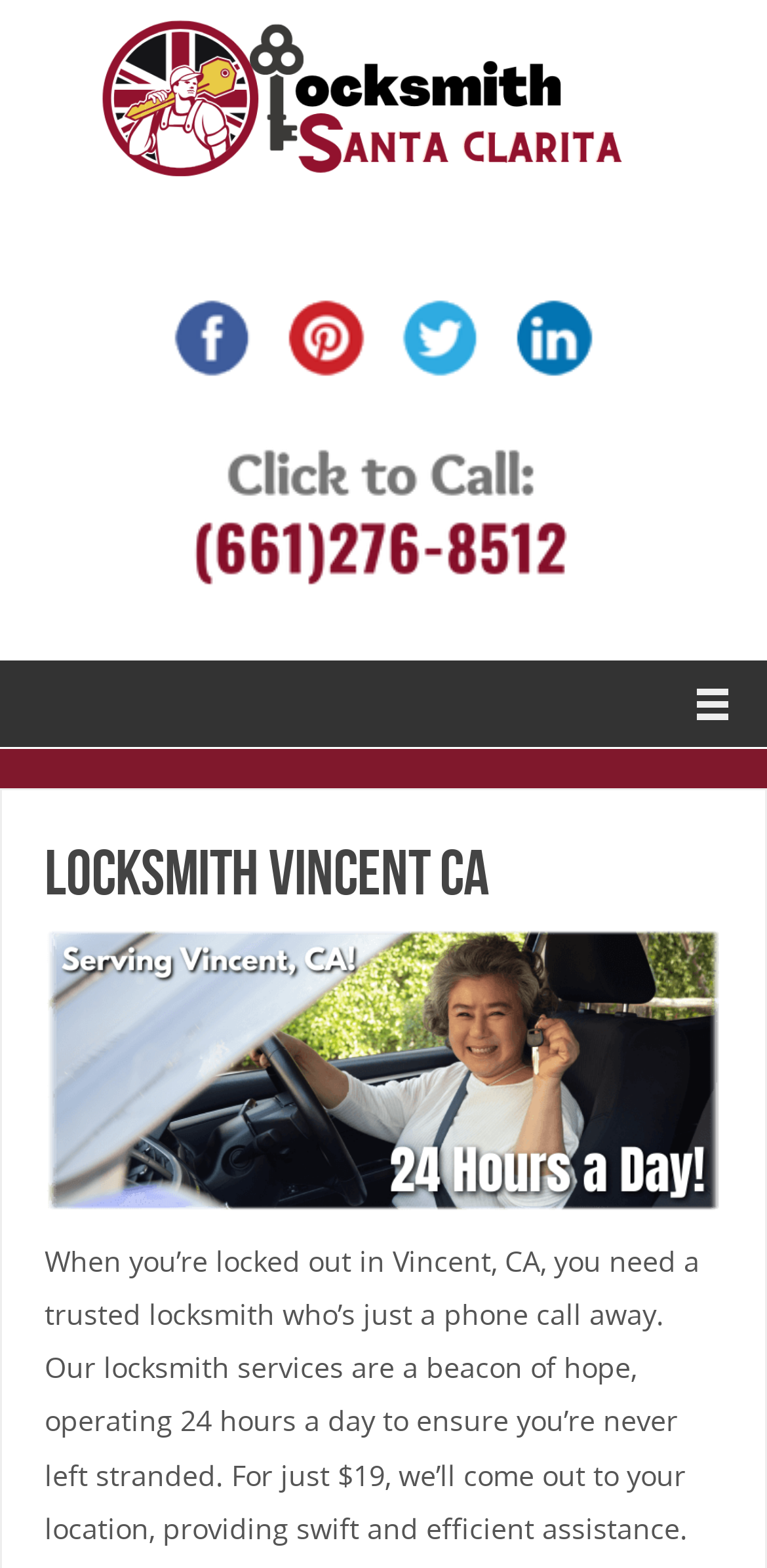What is the content of the heading element on the webpage?
Based on the screenshot, respond with a single word or phrase.

Locksmith Vincent CA